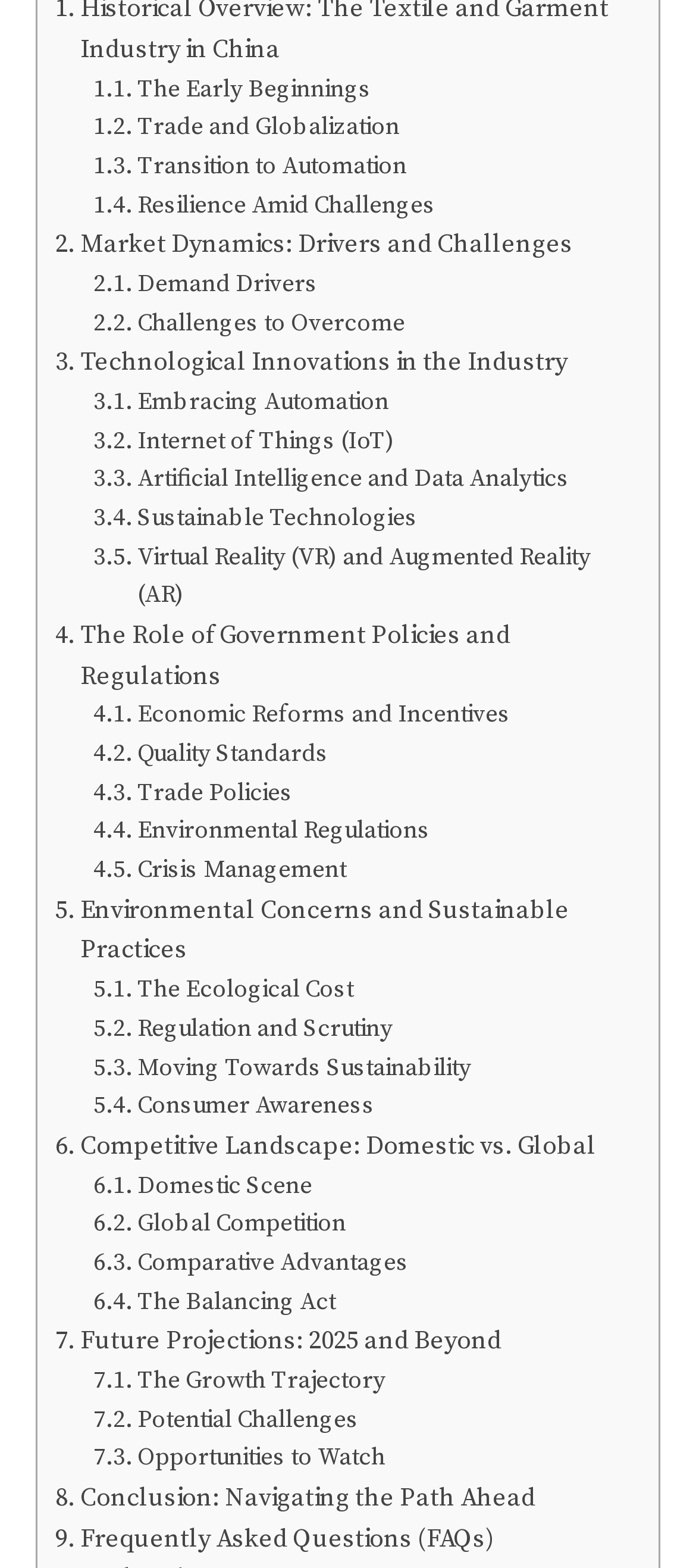Determine the bounding box coordinates of the clickable region to carry out the instruction: "Explore The Early Beginnings".

[0.134, 0.045, 0.534, 0.07]